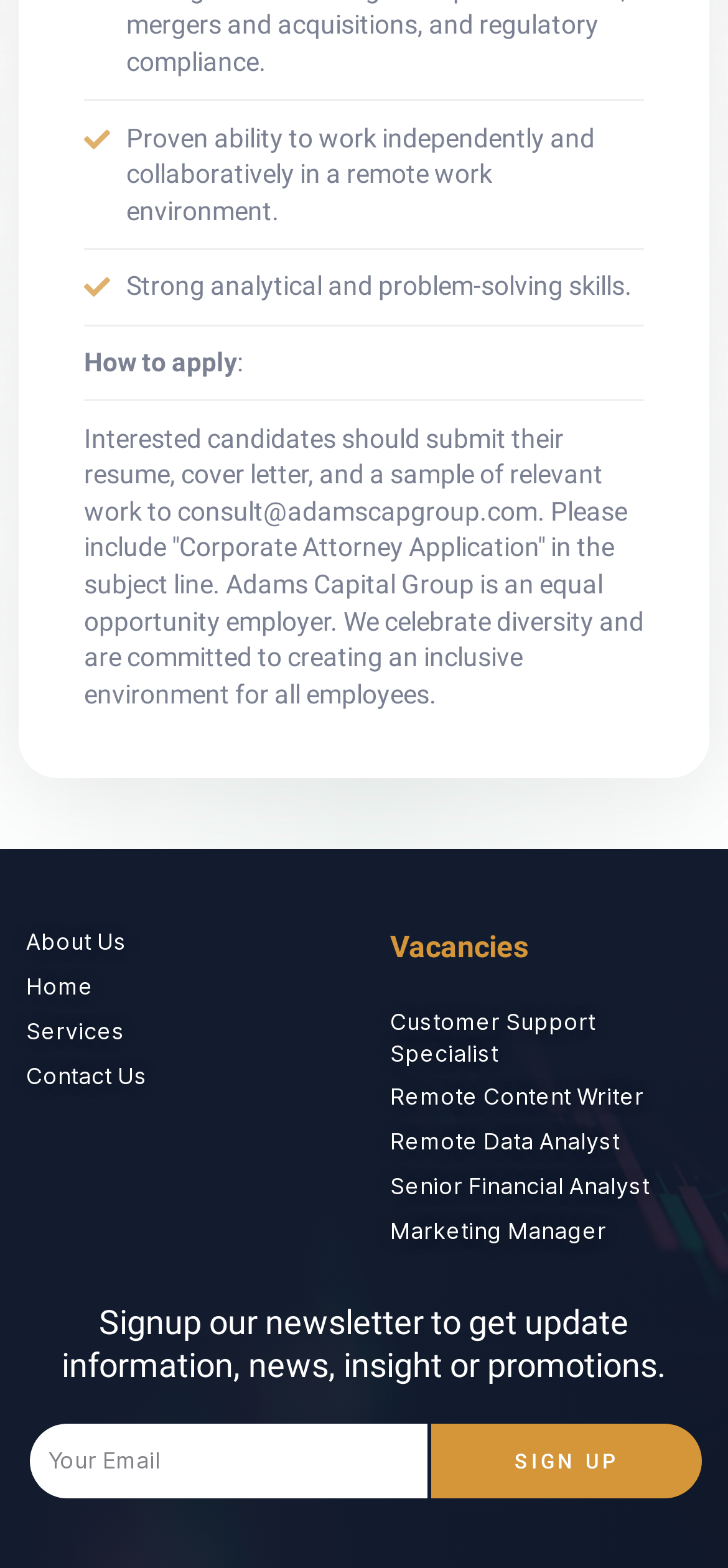What is the purpose of the textbox at the bottom?
Please provide a comprehensive answer to the question based on the webpage screenshot.

The textbox at the bottom of the webpage is labeled 'Email' and is required, indicating that it is used to enter an email address to sign up for the newsletter, as described in the heading element above it.